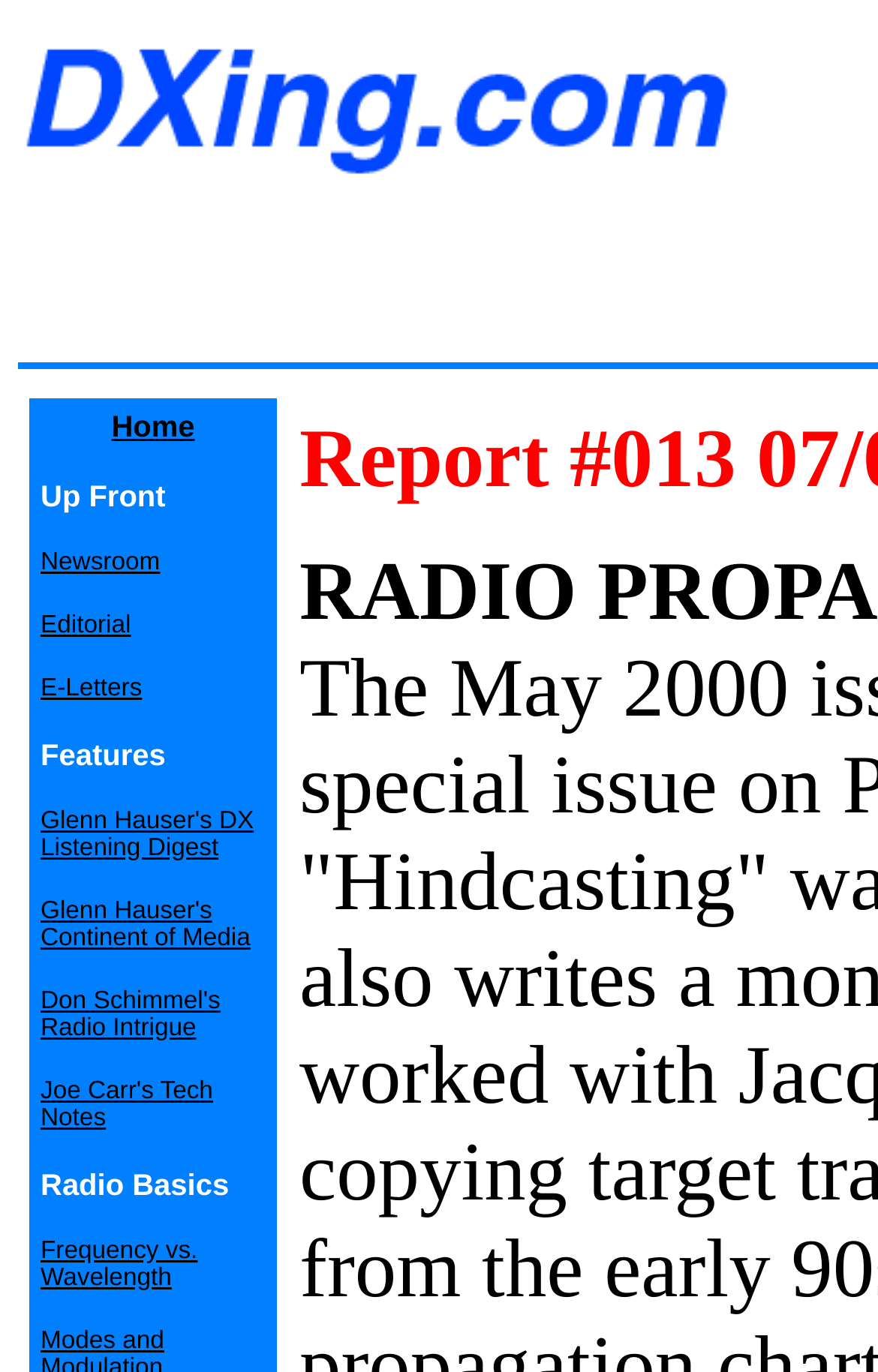Pinpoint the bounding box coordinates of the clickable element to carry out the following instruction: "view editorial."

[0.046, 0.439, 0.149, 0.467]